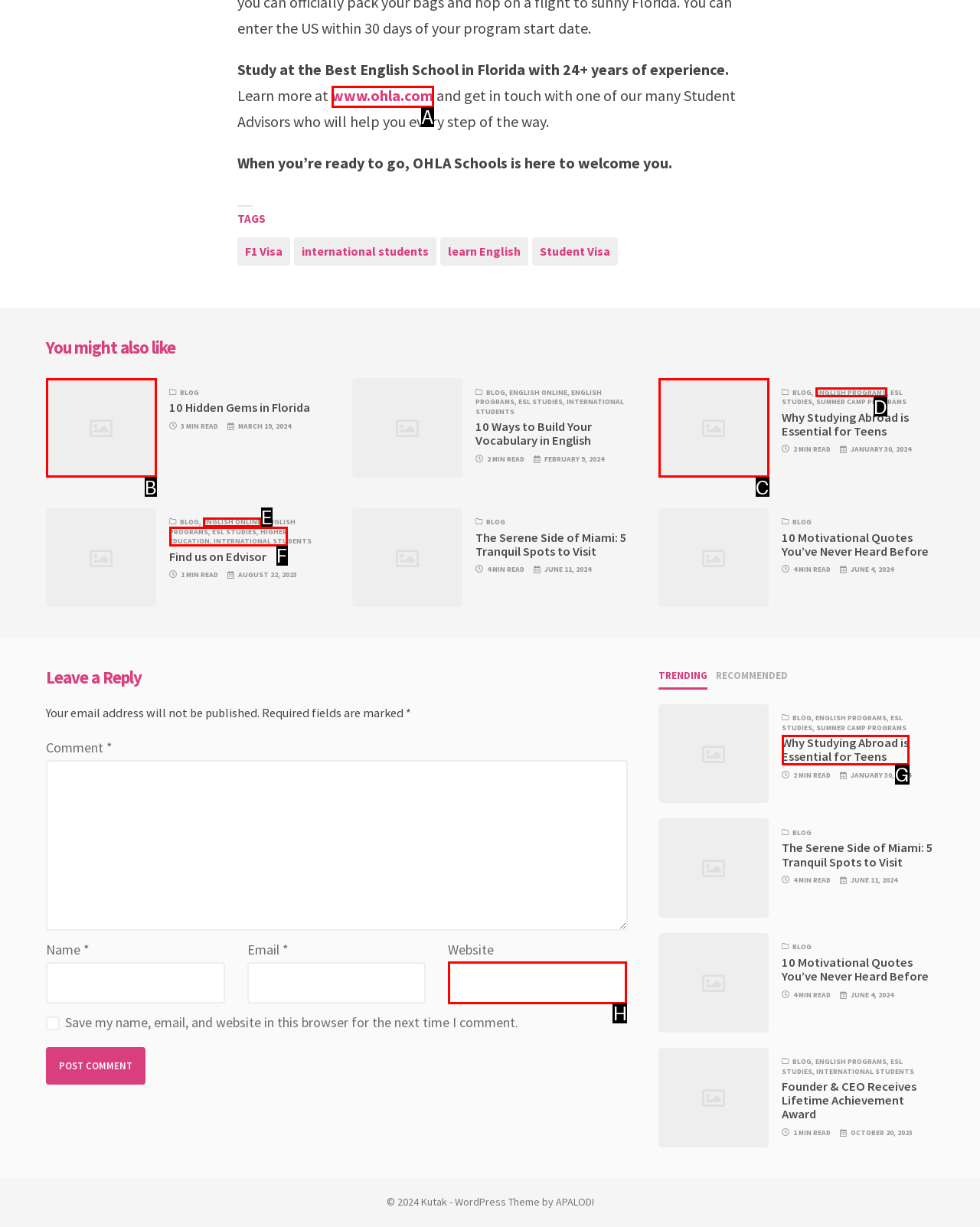Tell me which one HTML element best matches the description: www.ohla.com
Answer with the option's letter from the given choices directly.

A